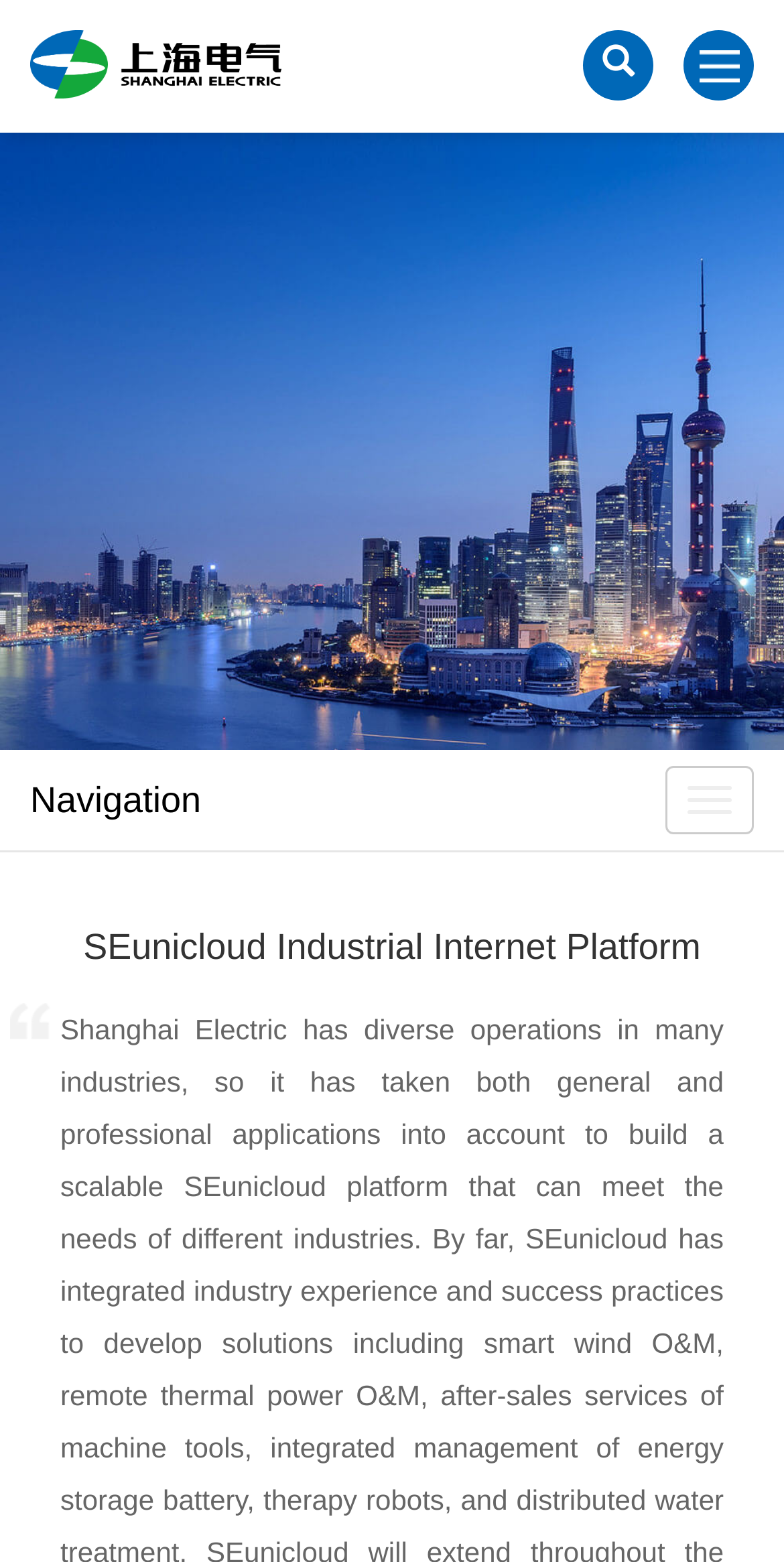Given the description: "parent_node: Hartley Valley Community Website", determine the bounding box coordinates of the UI element. The coordinates should be formatted as four float numbers between 0 and 1, [left, top, right, bottom].

None